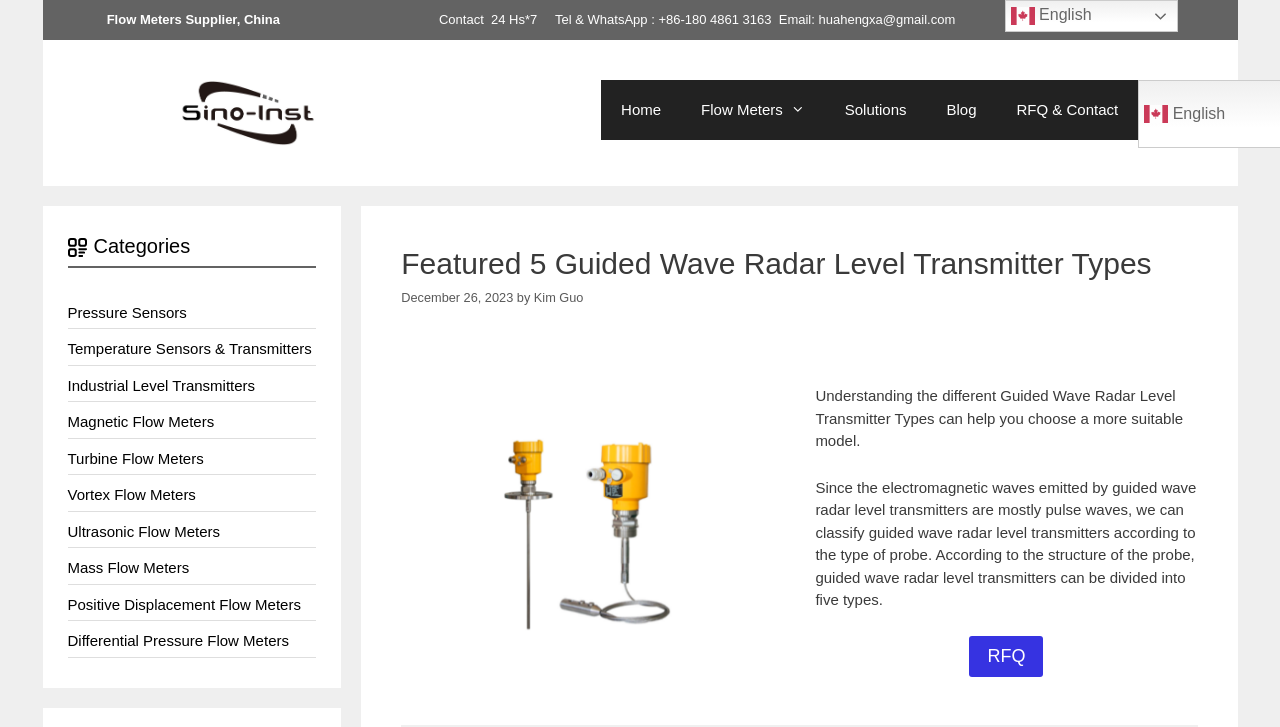Please determine the bounding box coordinates of the clickable area required to carry out the following instruction: "Contact the supplier via WhatsApp". The coordinates must be four float numbers between 0 and 1, represented as [left, top, right, bottom].

[0.343, 0.017, 0.746, 0.037]